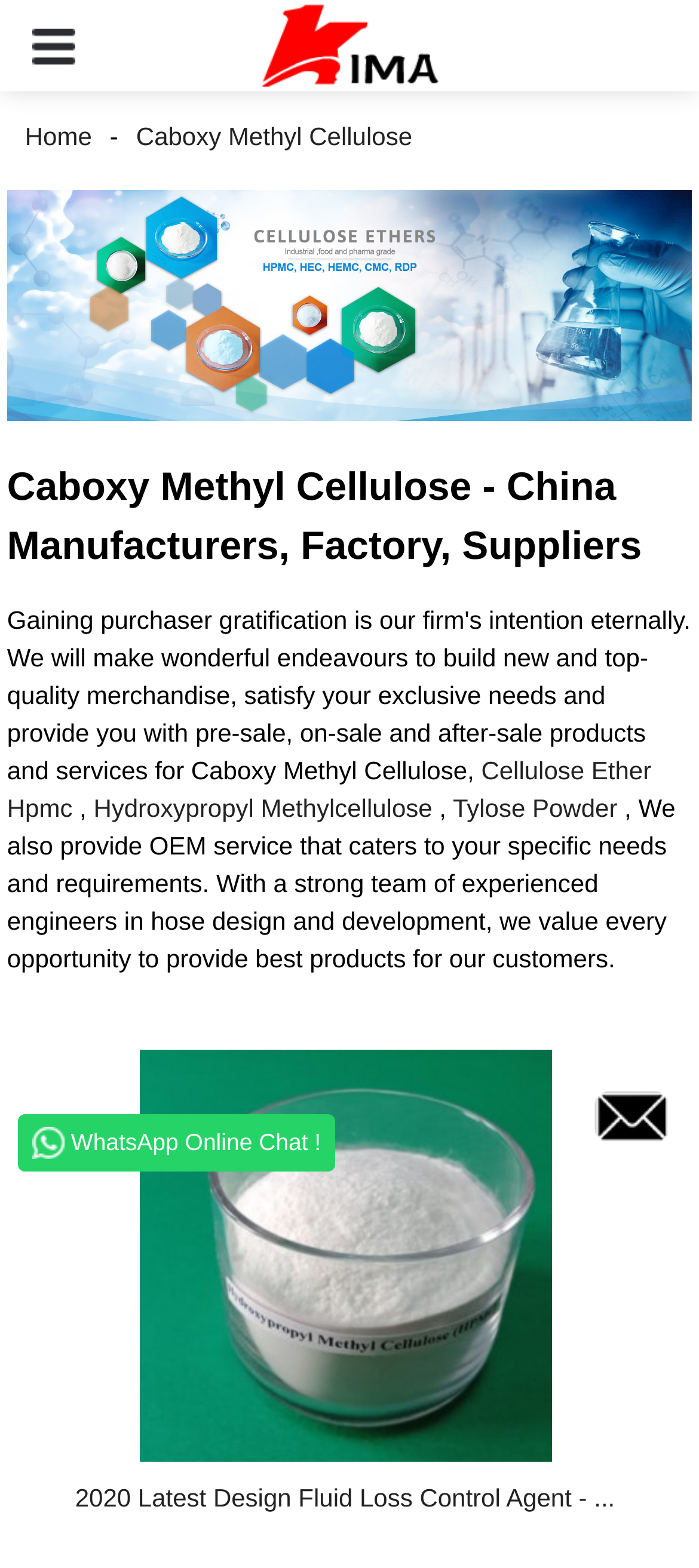Identify the bounding box for the UI element described as: "Hydroxypropyl Methylcellulose". The coordinates should be four float numbers between 0 and 1, i.e., [left, top, right, bottom].

[0.134, 0.506, 0.619, 0.525]